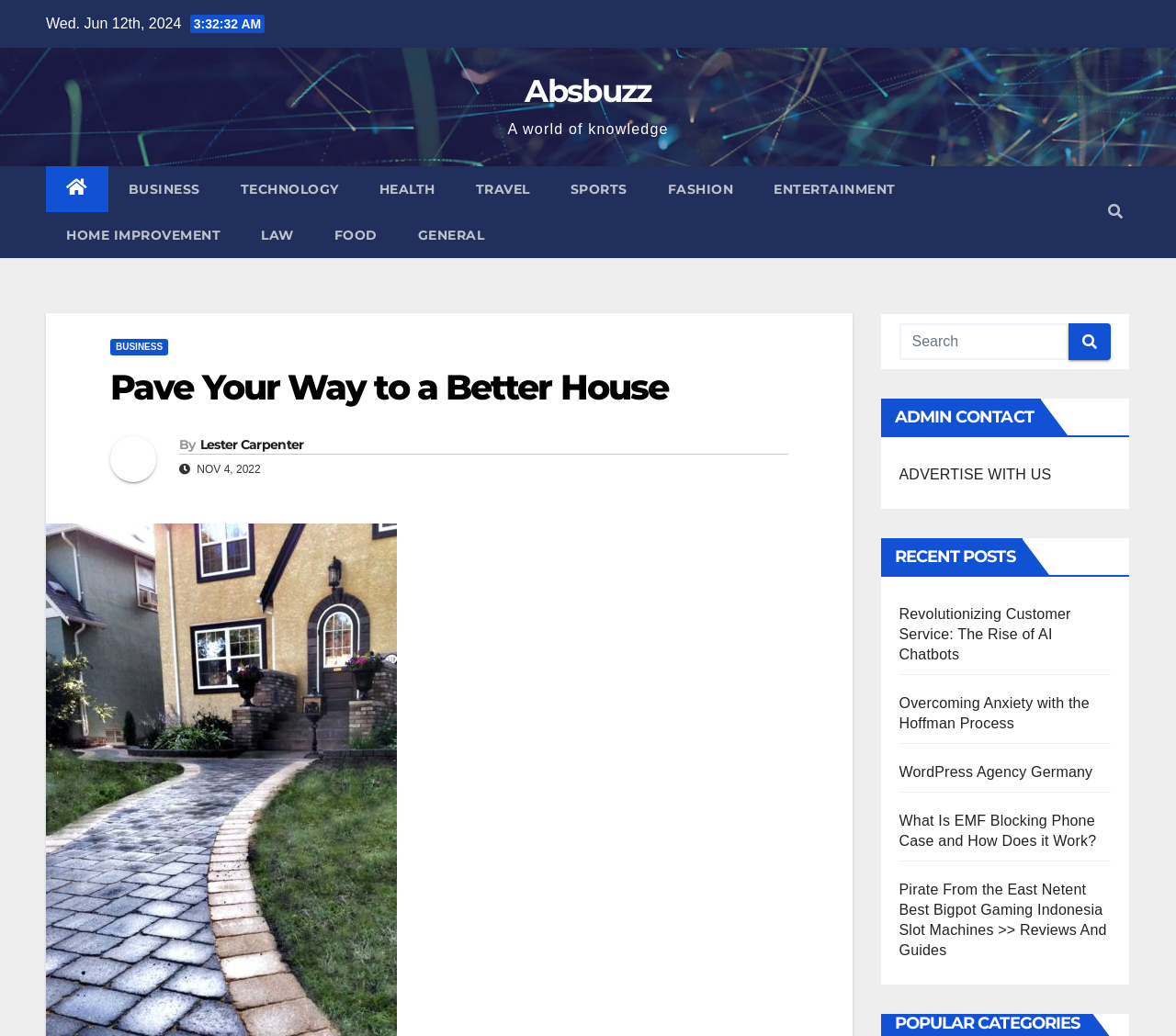Highlight the bounding box coordinates of the element you need to click to perform the following instruction: "Contact the administrator."

[0.749, 0.385, 0.885, 0.42]